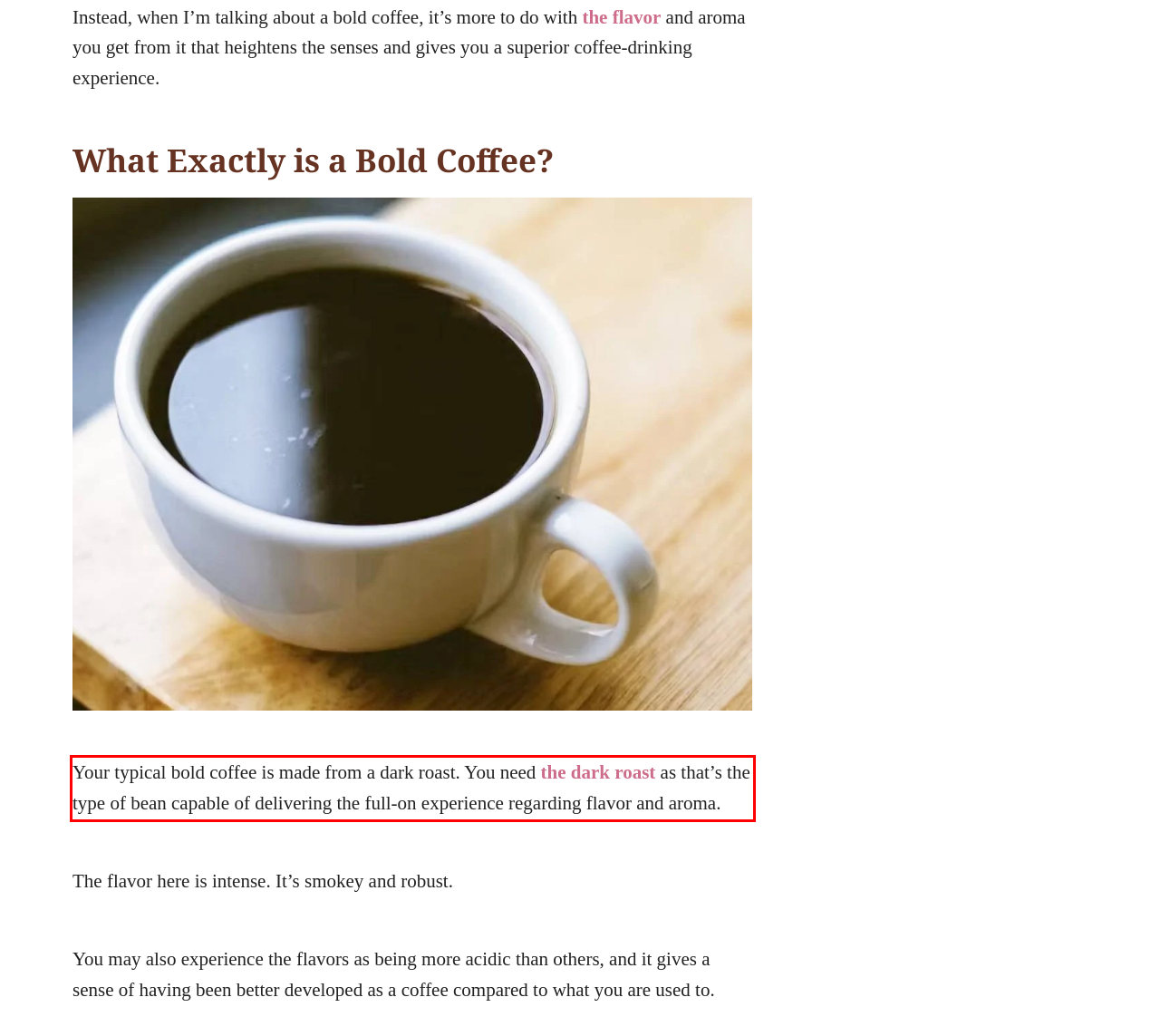Given a screenshot of a webpage containing a red rectangle bounding box, extract and provide the text content found within the red bounding box.

Your typical bold coffee is made from a dark roast. You need the dark roast as that’s the type of bean capable of delivering the full-on experience regarding flavor and aroma.